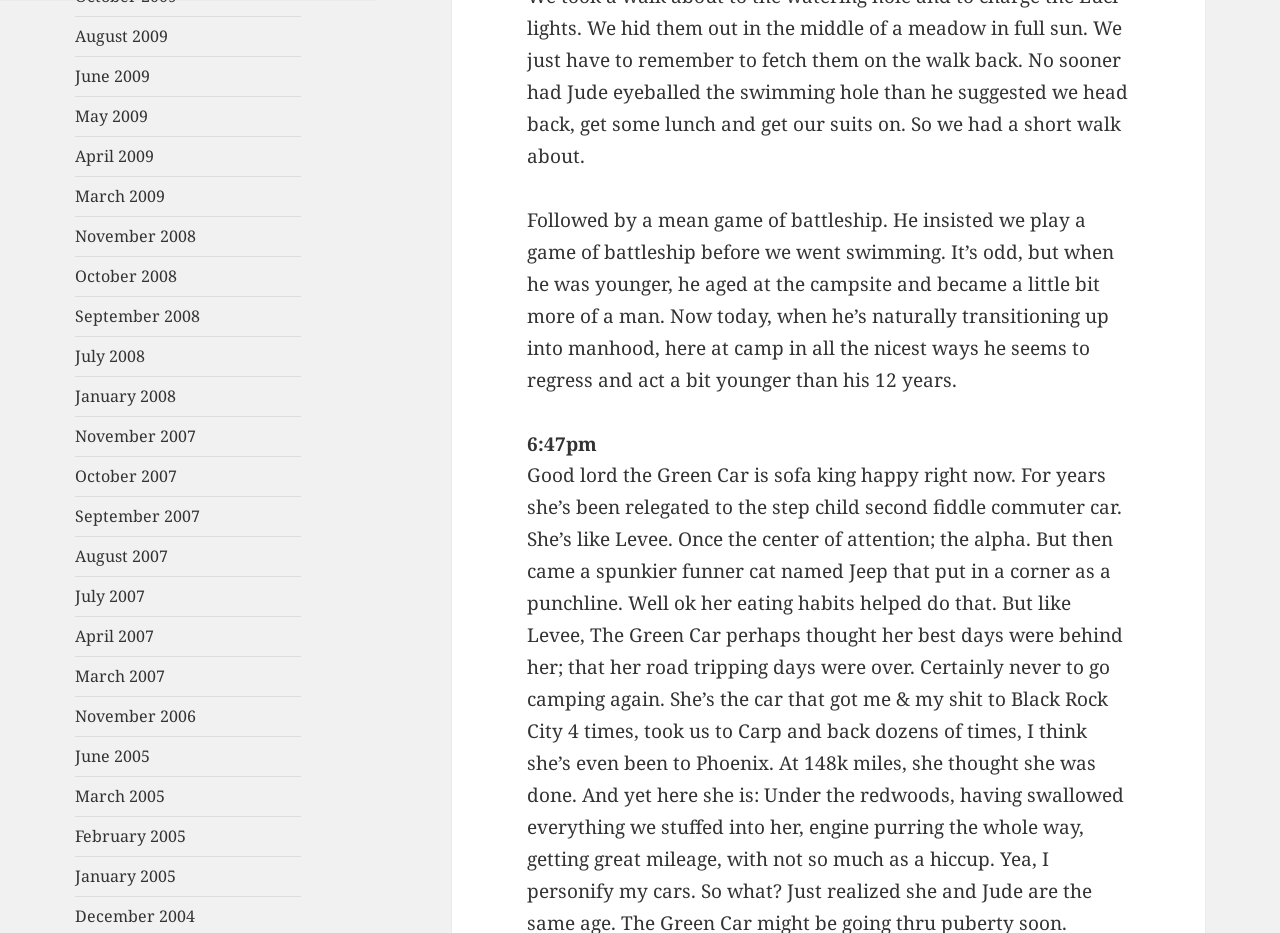Identify the bounding box coordinates for the element that needs to be clicked to fulfill this instruction: "View June 2009". Provide the coordinates in the format of four float numbers between 0 and 1: [left, top, right, bottom].

[0.059, 0.07, 0.117, 0.094]